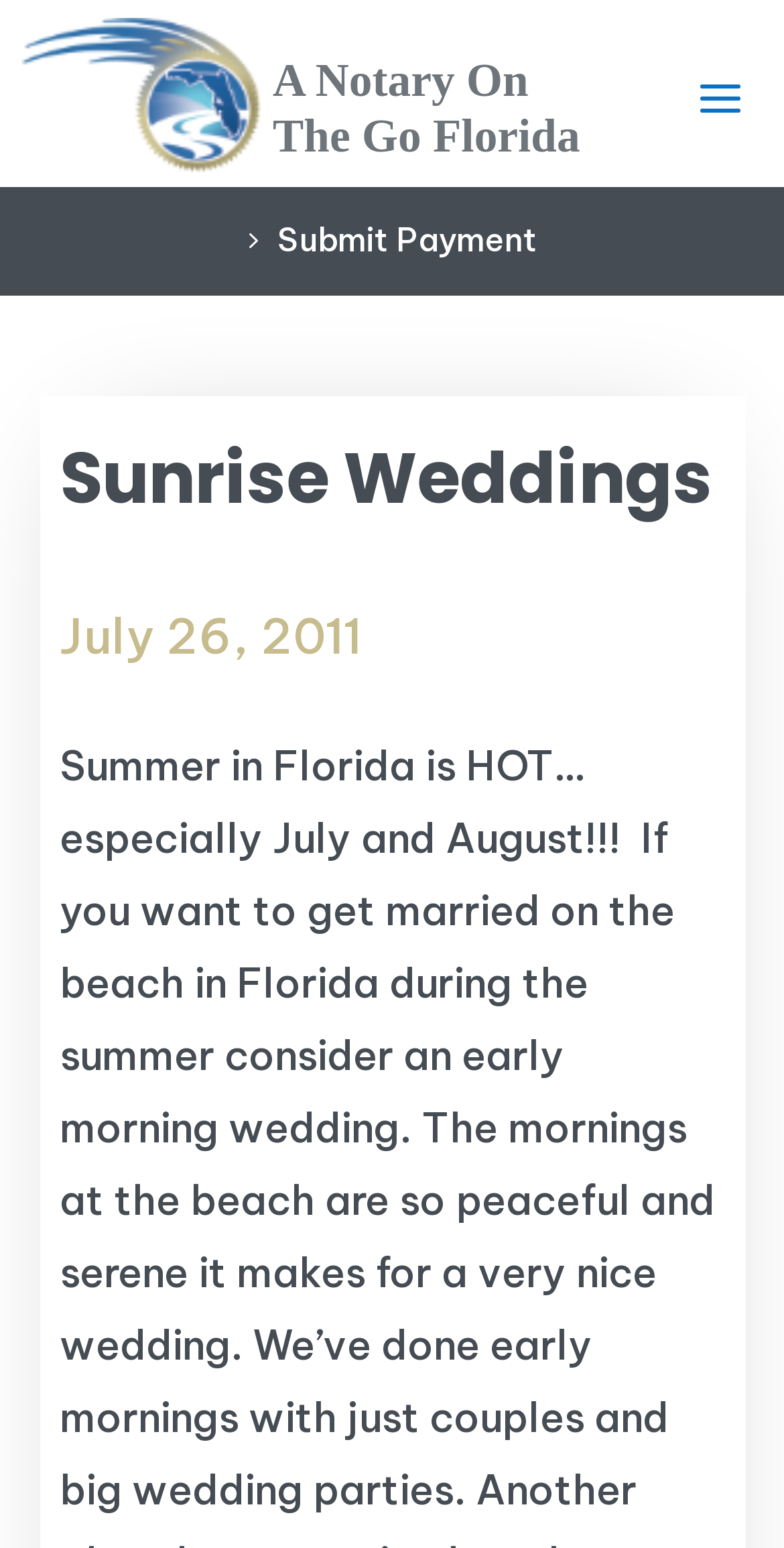Identify the bounding box for the UI element described as: "Submit Payment". The coordinates should be four float numbers between 0 and 1, i.e., [left, top, right, bottom].

[0.0, 0.121, 1.0, 0.19]